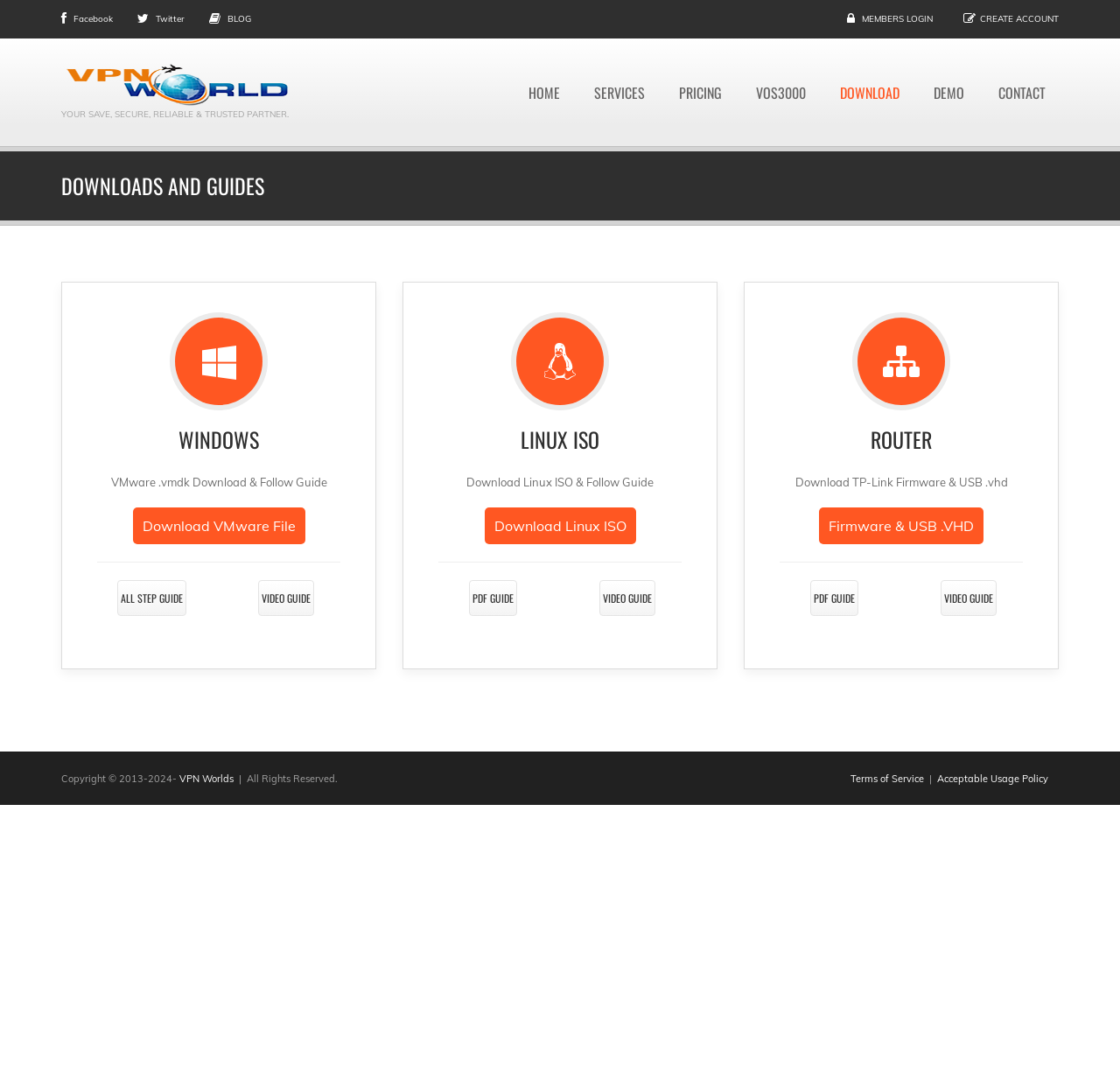Explain in detail what you observe on this webpage.

The webpage is focused on VoIP software download and communication. At the top, there are social media links to Facebook, Twitter, and a blog, as well as a members' login and create account options. Below these links, there is a prominent image with the text "VPN Worlds" and a tagline "YOUR SAVE, SECURE, RELIABLE & TRUSTED PARTNER." 

To the right of the image, there is a navigation menu with links to Home, Services, Pricing, VOS3000, Download, Demo, and Contact. 

The main content area is divided into three sections: Downloads and Guides, Windows, and Linux ISO. The Downloads and Guides section has a heading and three links with icons, each representing a different type of guide. 

The Windows section has a heading, a static text describing the VMware download, a download button, and two links to guides. A horizontal separator line separates this section from the next. 

The Linux ISO section has a similar structure, with a heading, a static text describing the Linux ISO download, a download button, and two links to guides. Another horizontal separator line separates this section from the next. 

The final section is for Router downloads, with a heading, a static text describing the TP-Link firmware and USB.vhd download, a download button, and two links to guides. 

At the bottom of the page, there is a footer with copyright information, a link to VPN Worlds, and links to Terms of Service and Acceptable Usage Policy.